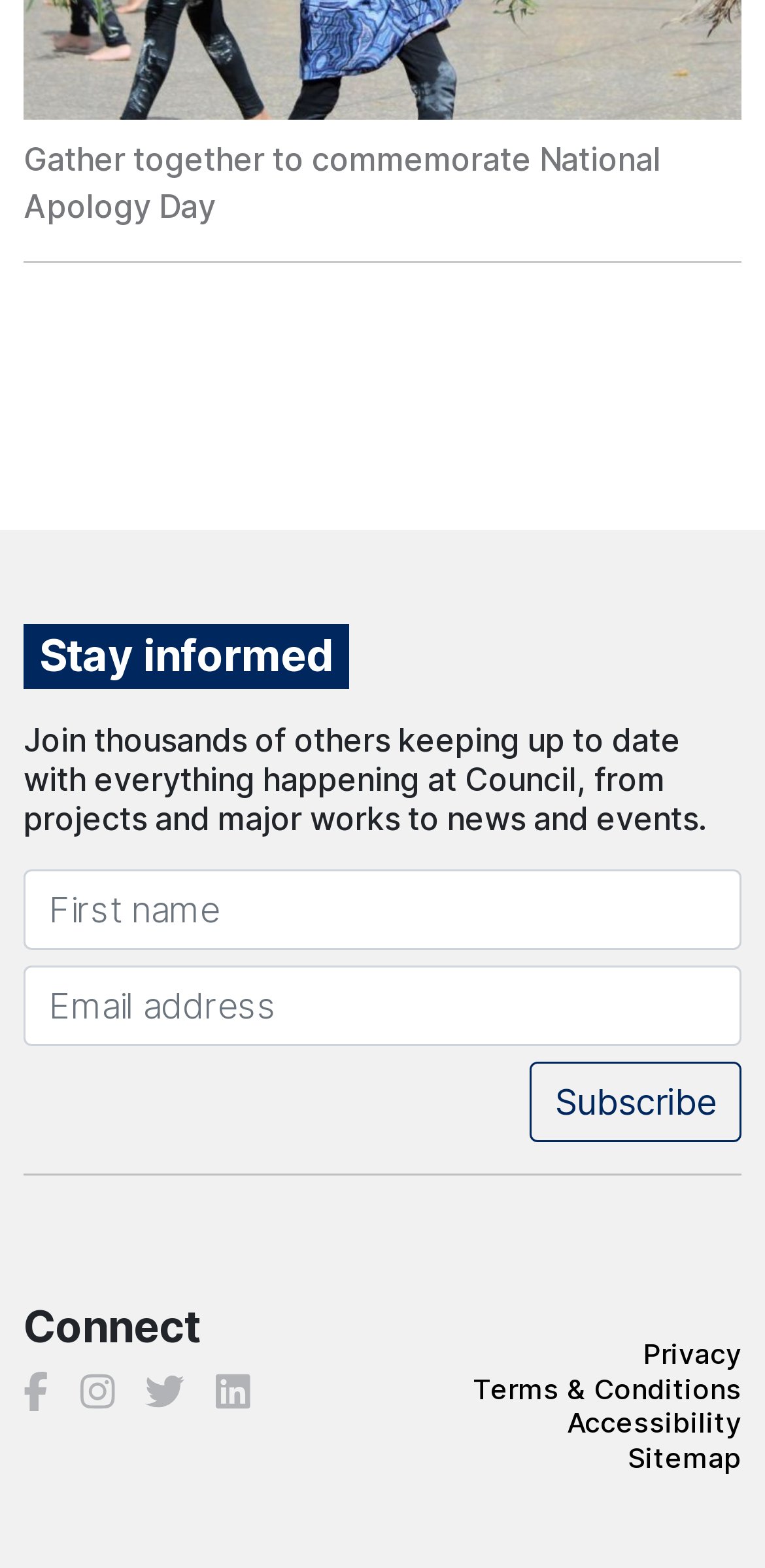What type of information is provided by the Council?
Craft a detailed and extensive response to the question.

The 'Stay informed' section mentions that the Council provides updates on projects, news, and events, indicating that users can expect to receive this type of information by subscribing.